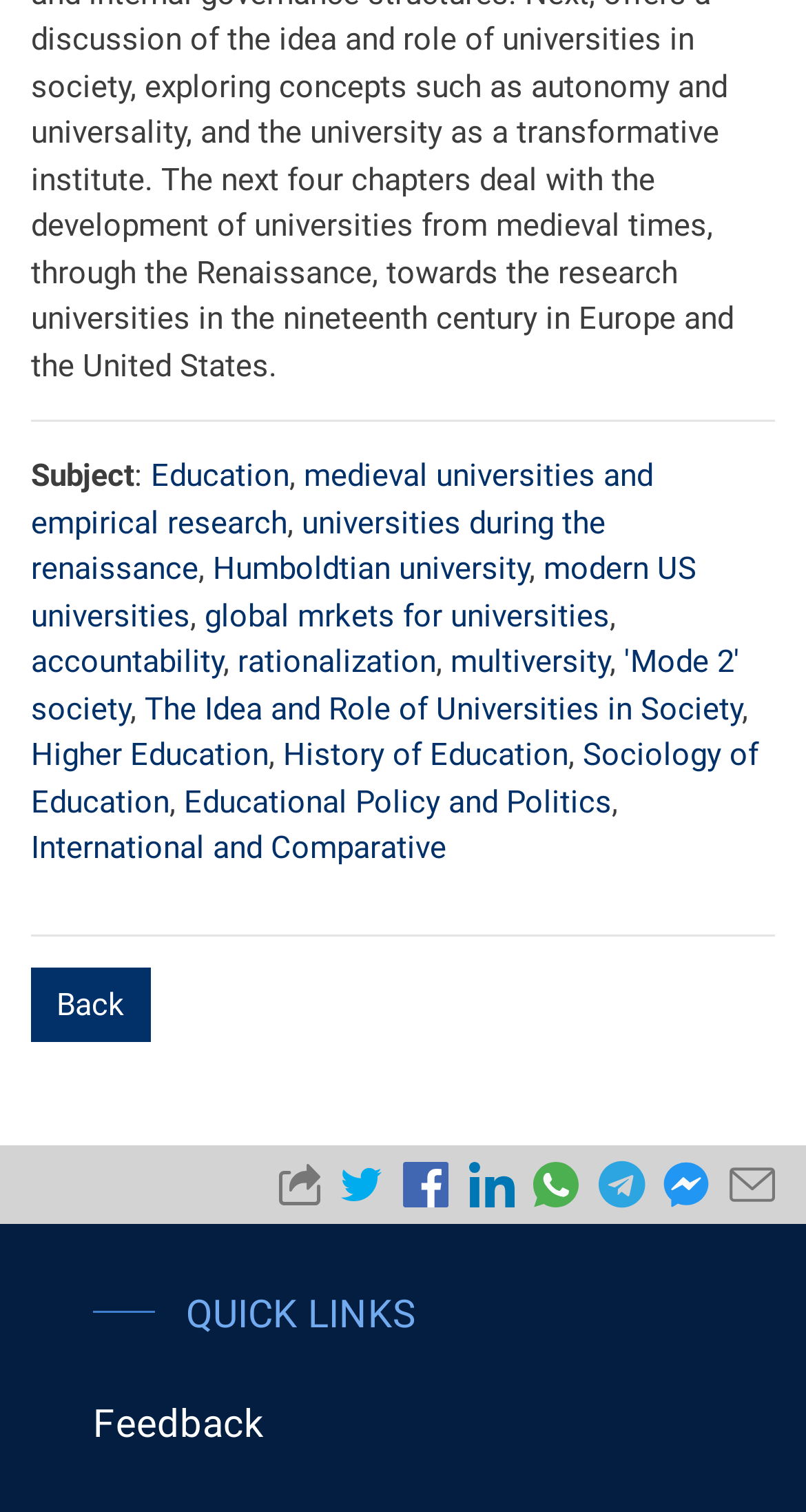Use a single word or phrase to answer the question: 
What is the text below the second separator?

QUICK LINKS